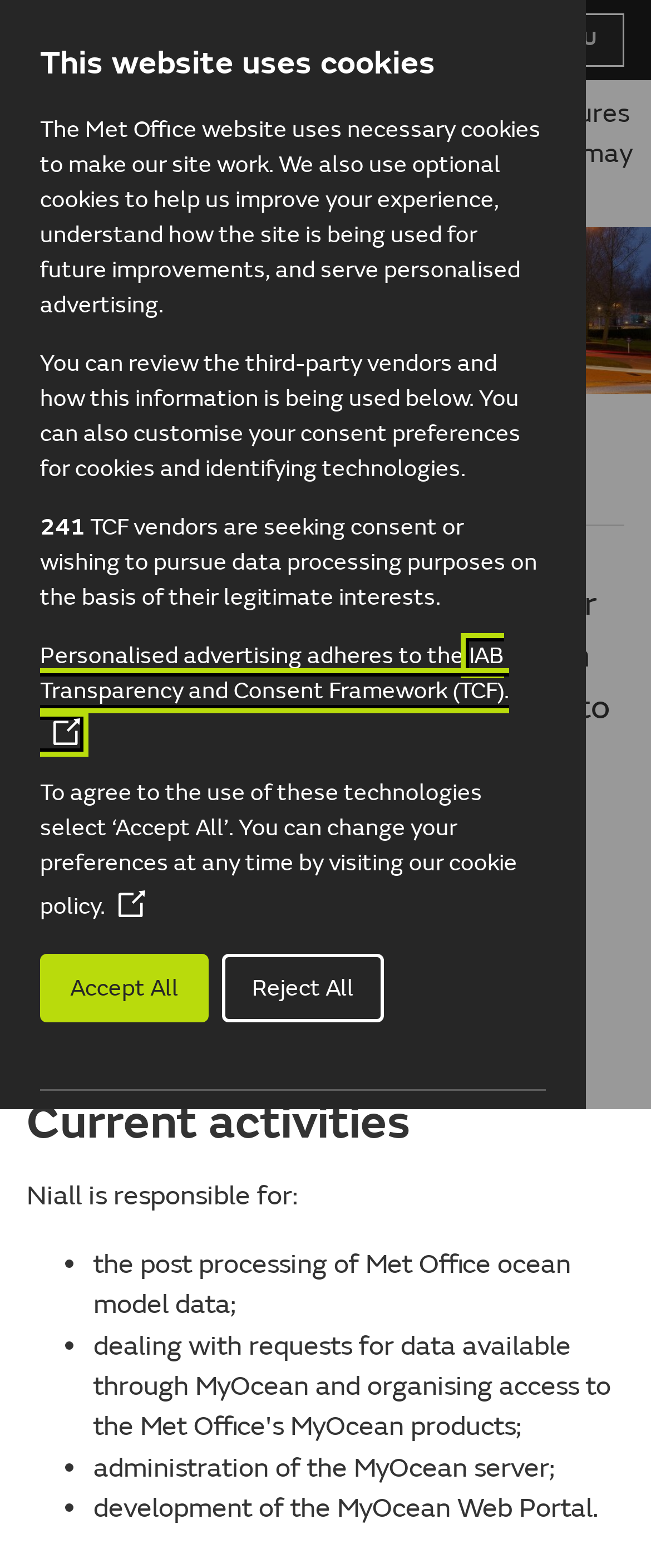Answer this question in one word or a short phrase: What is the current phase of the website?

BETA